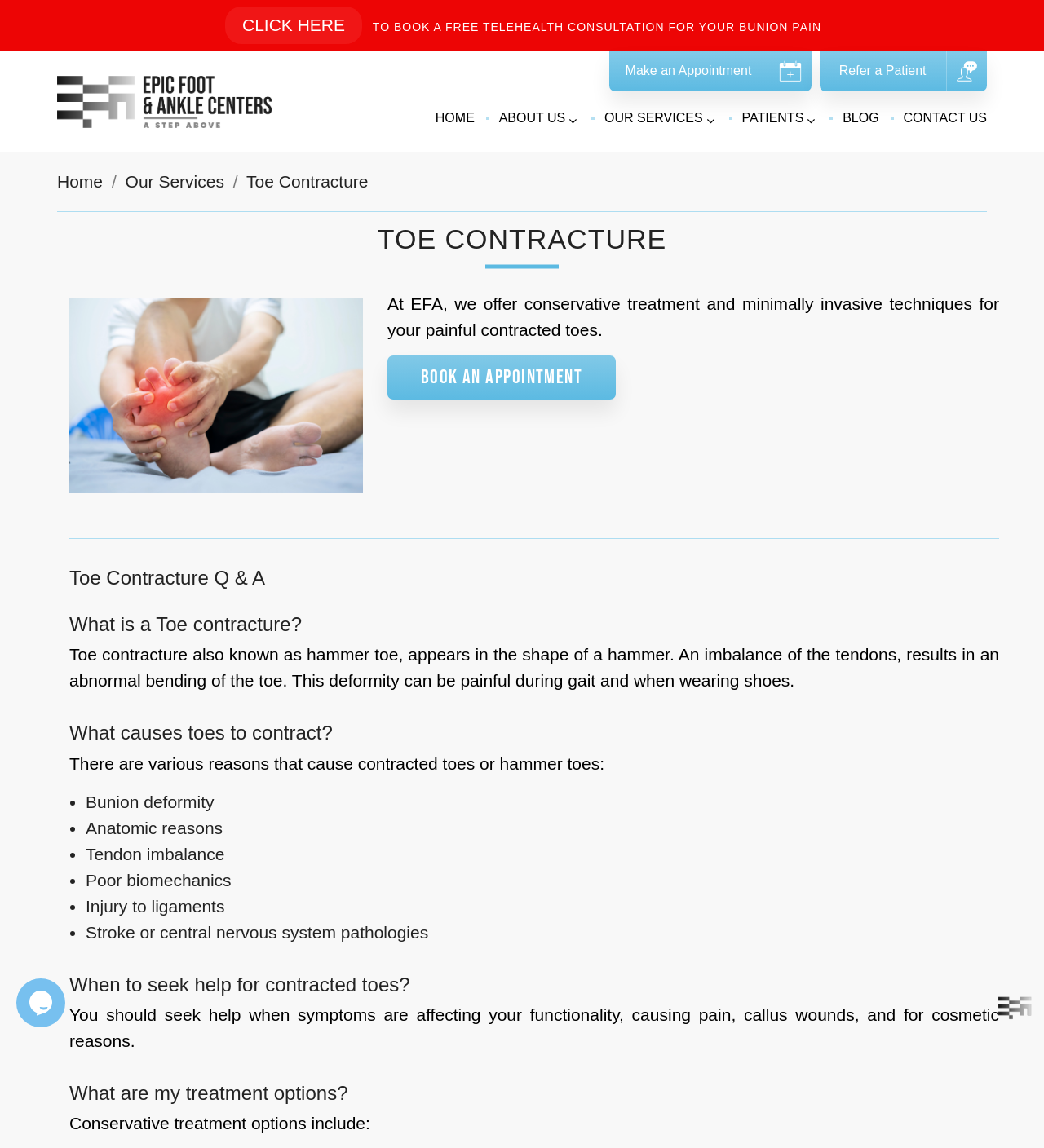What is the purpose of the 'Scroll to Top' link?
Look at the screenshot and respond with one word or a short phrase.

To scroll back to the top of the page